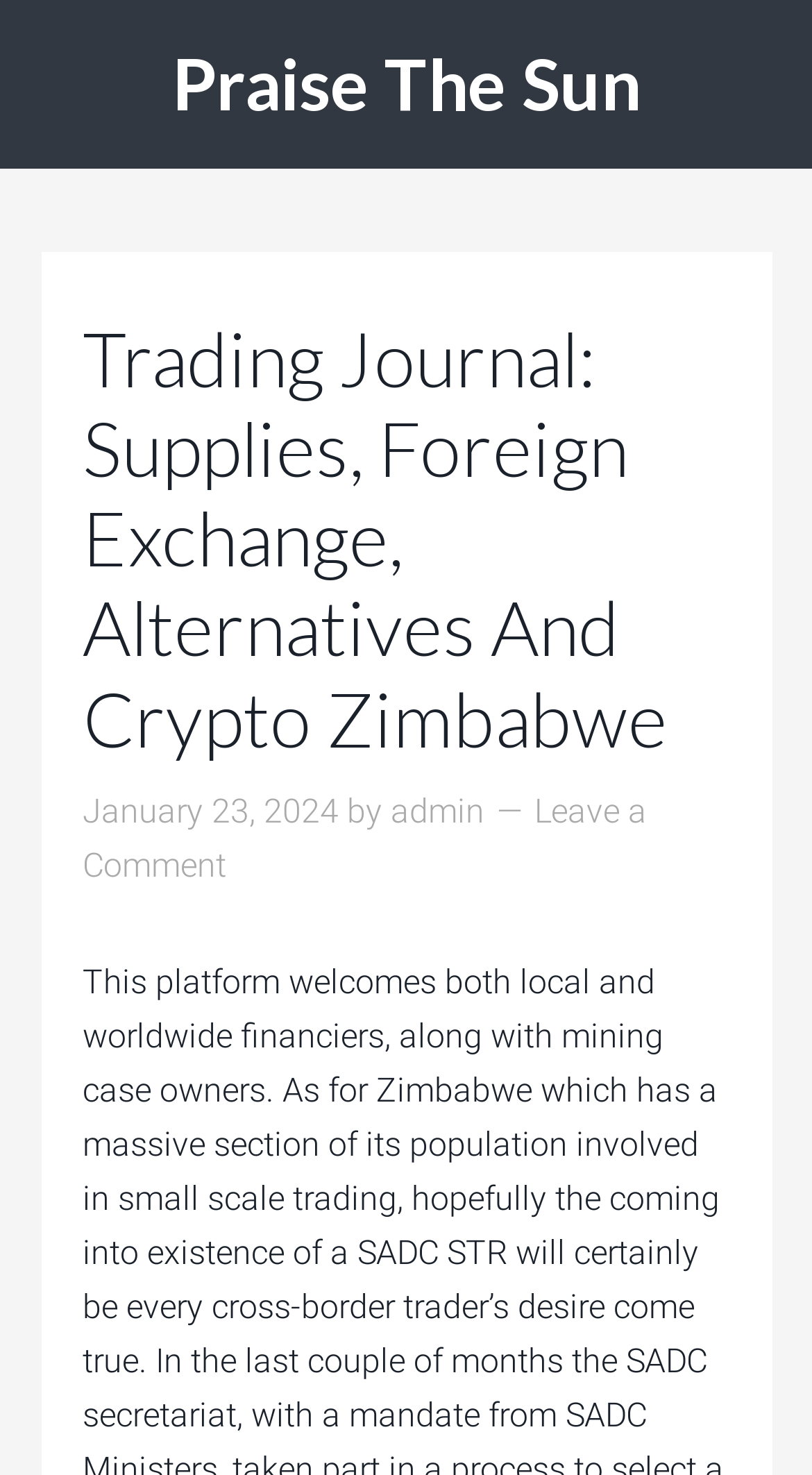What is the vertical position of the 'Trading Journal' heading relative to the 'Leave a Comment' link?
Give a one-word or short-phrase answer derived from the screenshot.

above